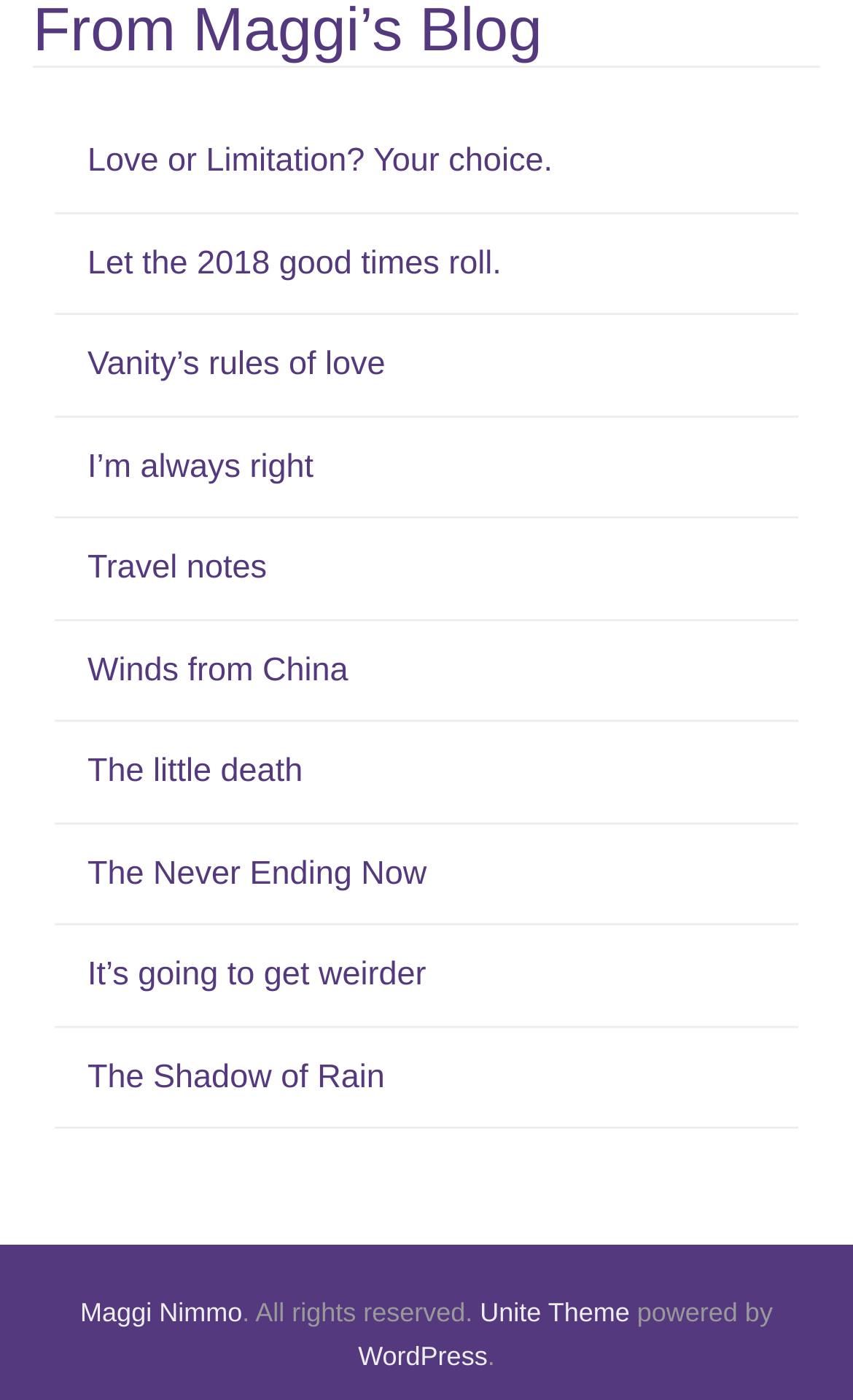Find the coordinates for the bounding box of the element with this description: "I’m always right".

[0.103, 0.32, 0.368, 0.346]